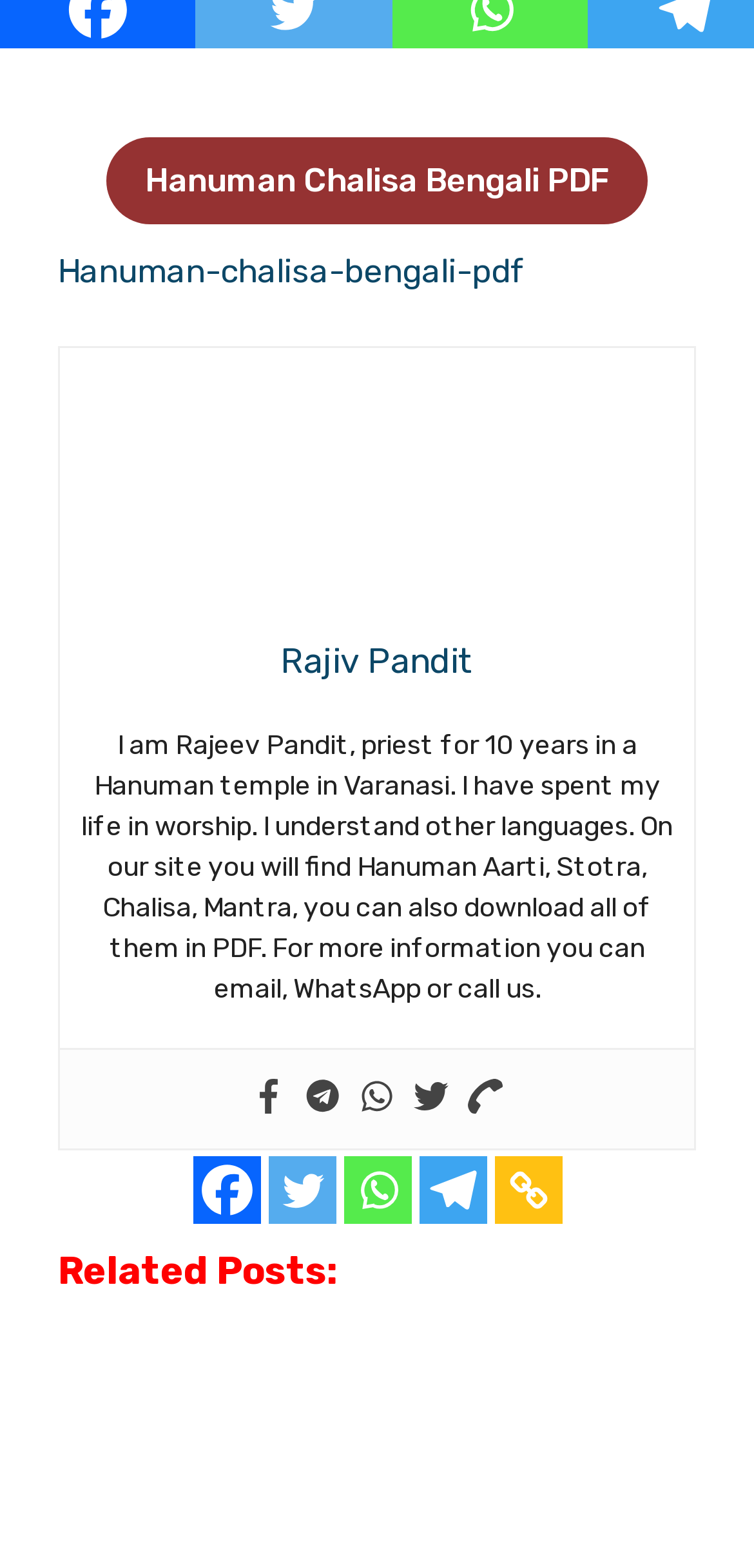Can you find the bounding box coordinates for the element that needs to be clicked to execute this instruction: "Download Hanuman Aarti in PDF"? The coordinates should be given as four float numbers between 0 and 1, i.e., [left, top, right, bottom].

[0.077, 0.161, 0.697, 0.185]